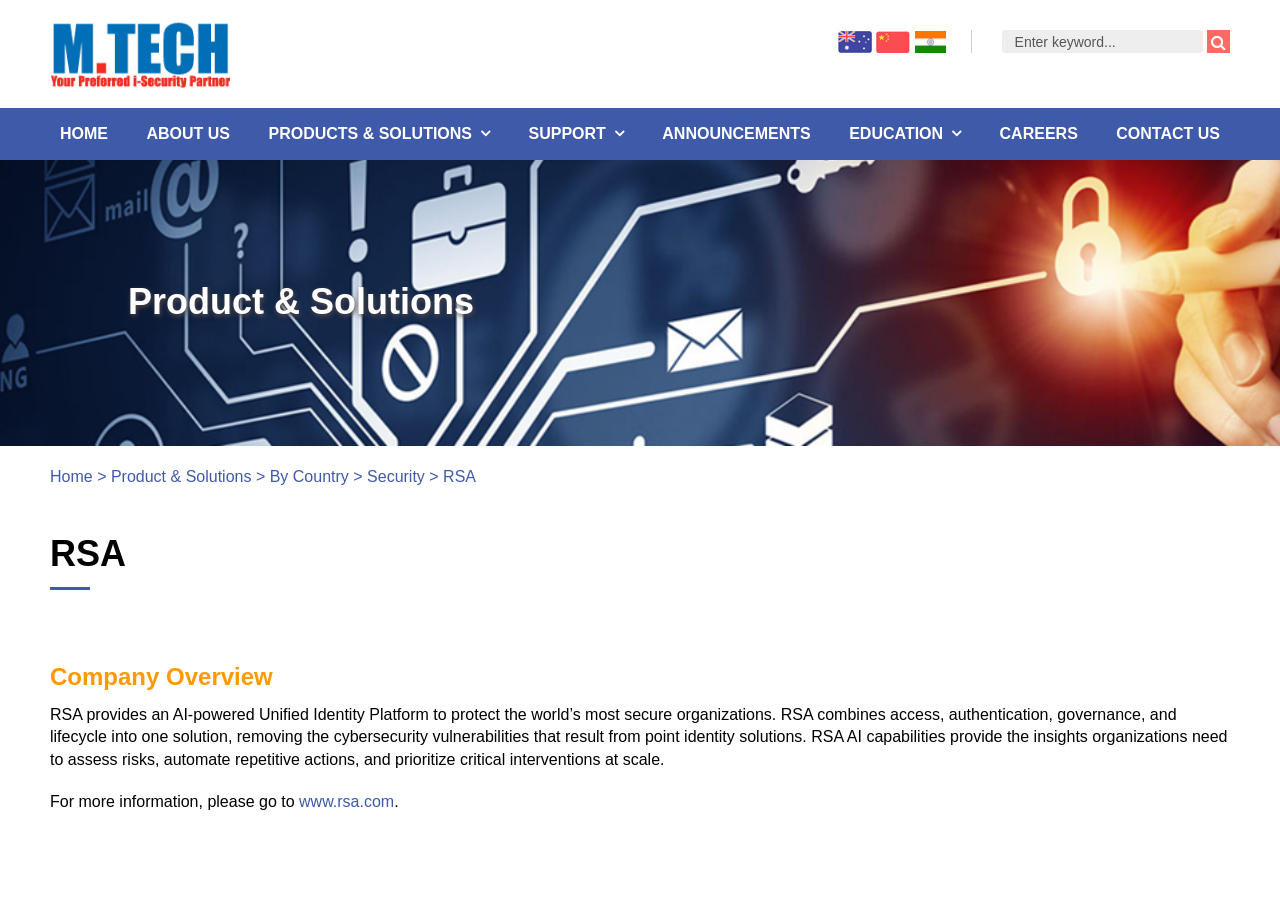Analyze the image and give a detailed response to the question:
What is the company name?

The company name can be found in the heading element with the text 'RSA' at coordinates [0.039, 0.563, 0.961, 0.641]. This is a prominent element on the page, indicating that it is the company name.